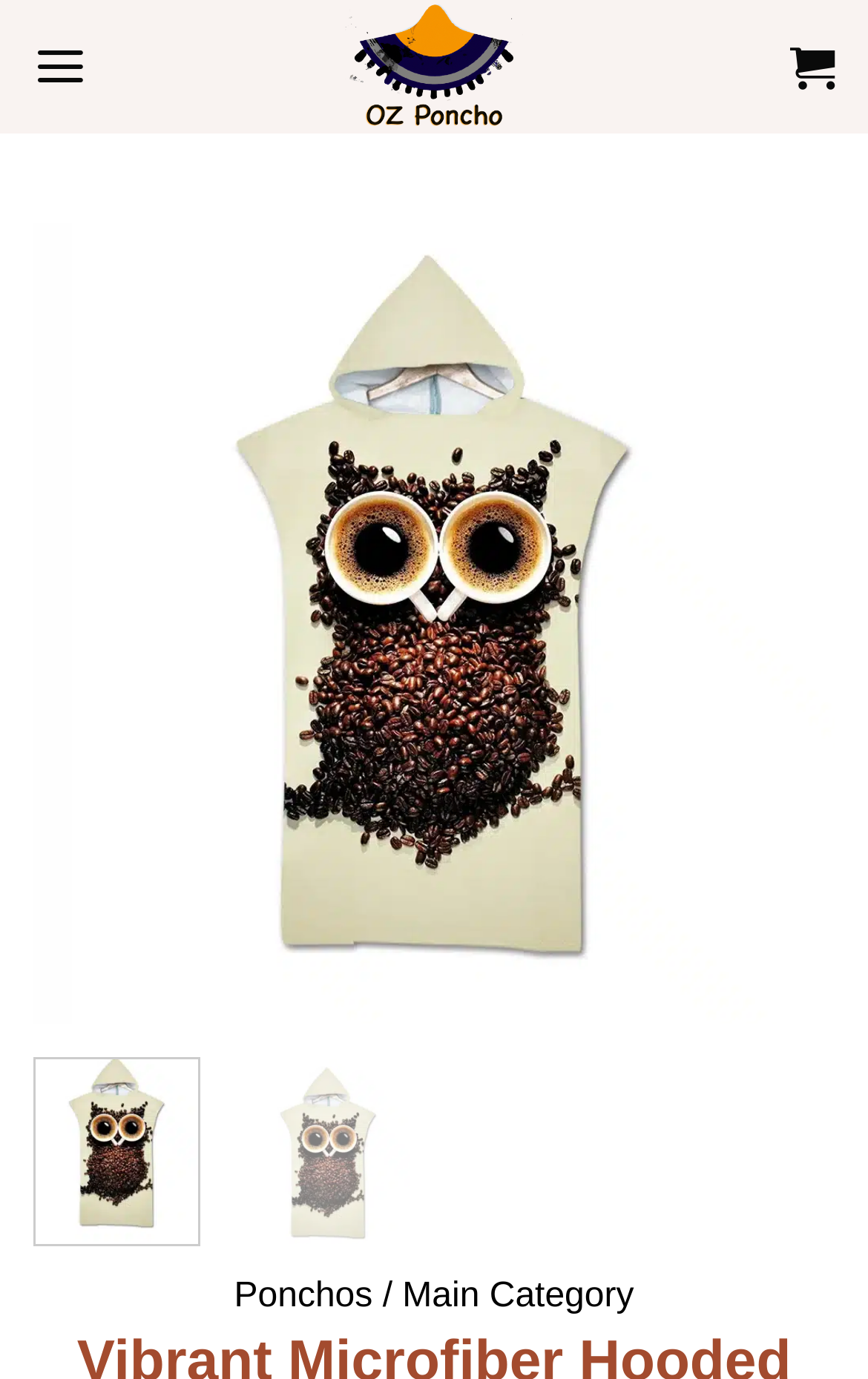Give a concise answer of one word or phrase to the question: 
What is the navigation button on the left side?

Previous